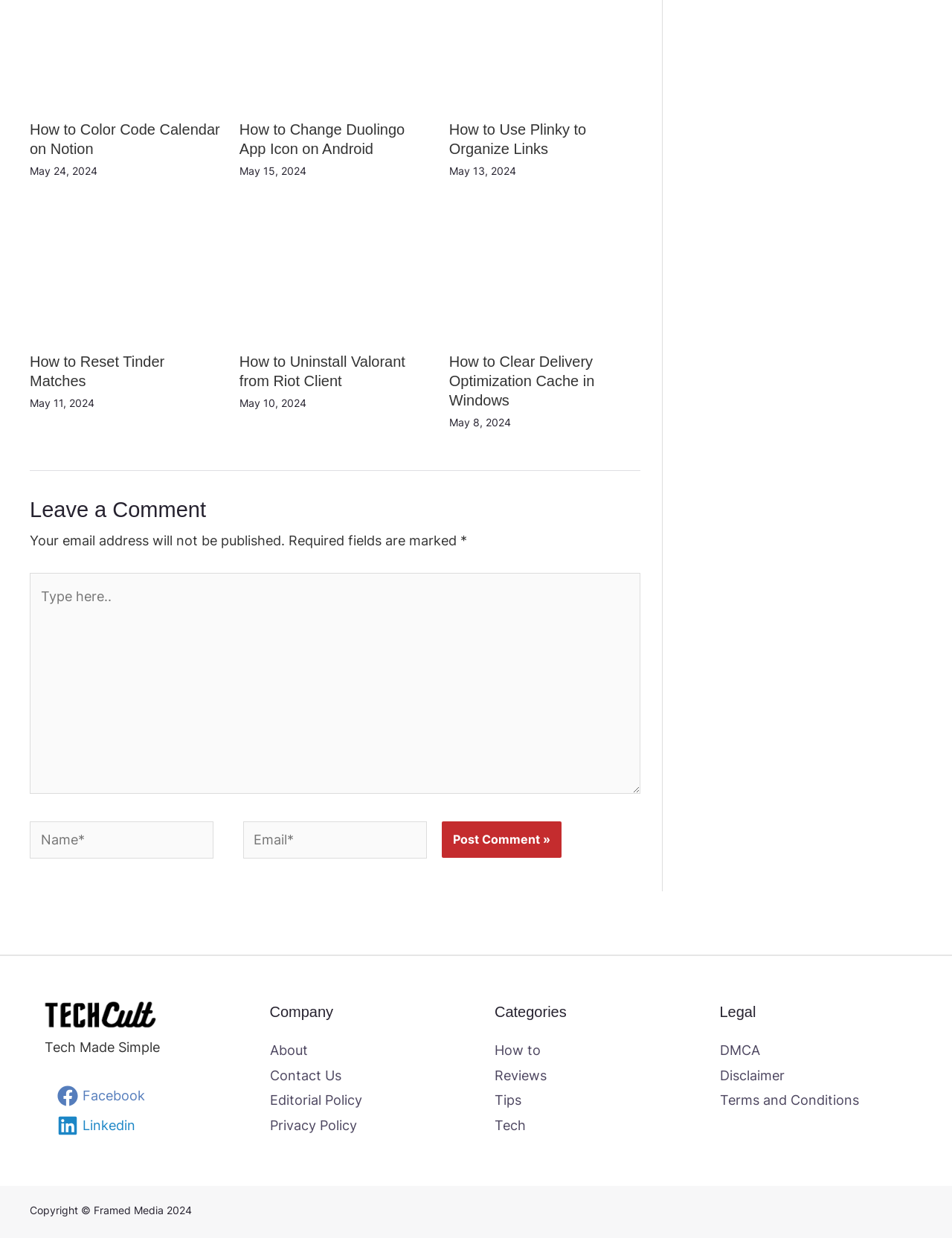What is the company name mentioned in the footer?
Based on the image, give a one-word or short phrase answer.

Framed Media